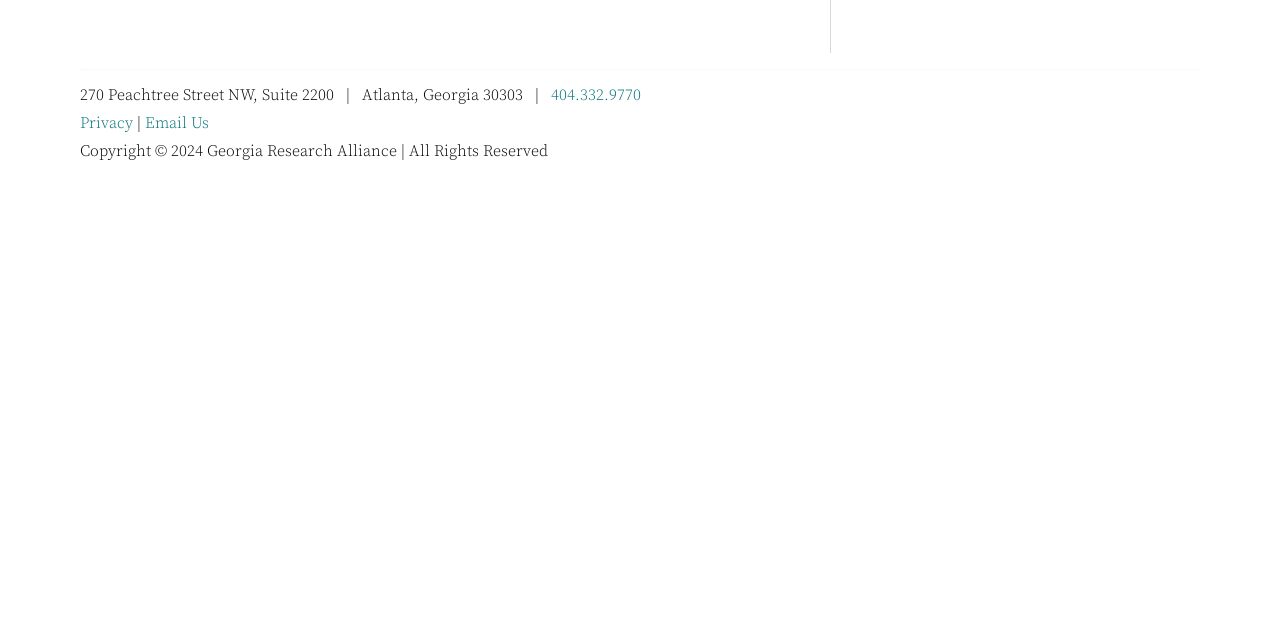Calculate the bounding box coordinates of the UI element given the description: "404.332.9770".

[0.43, 0.133, 0.501, 0.164]